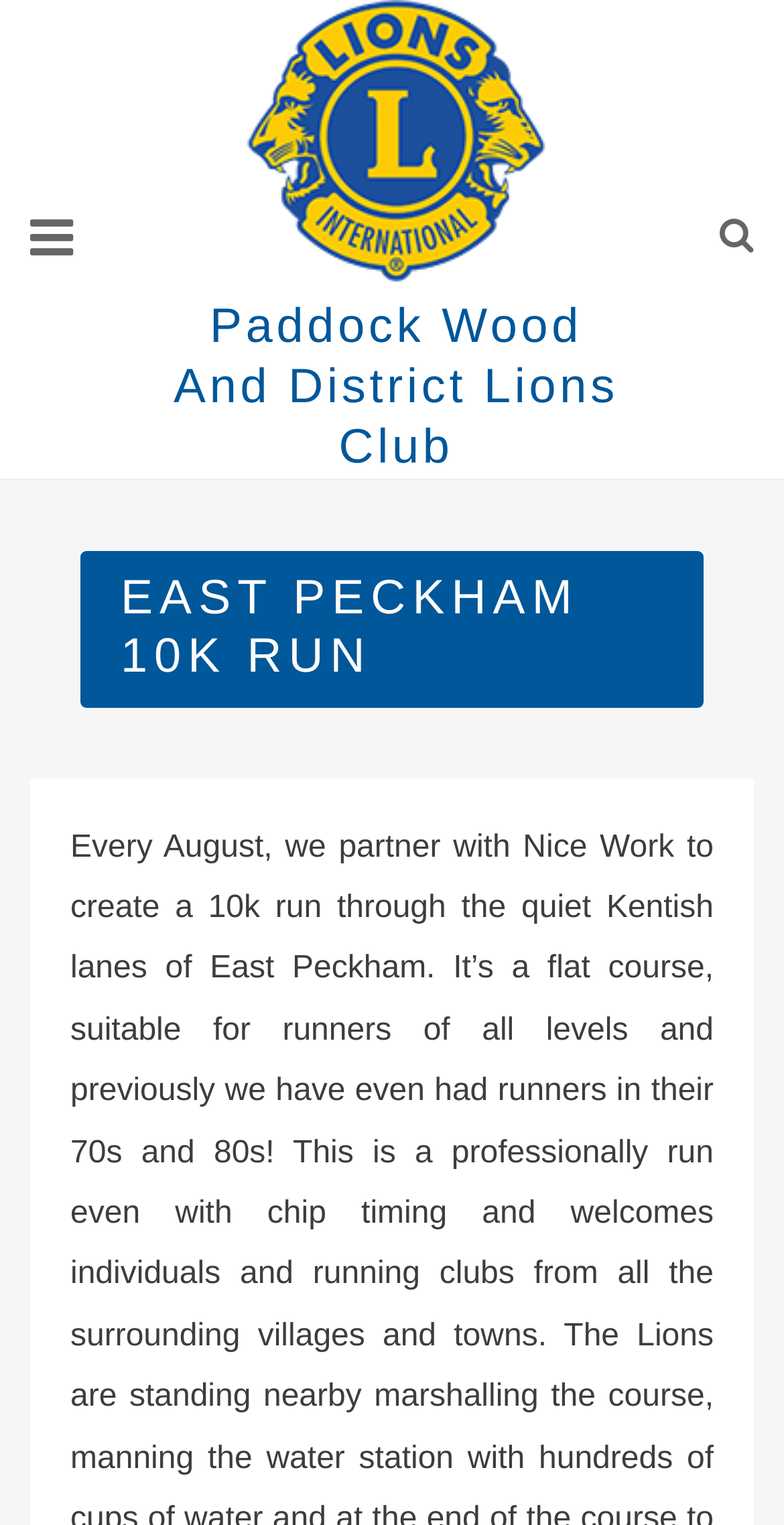Answer the question below using just one word or a short phrase: 
What is the position of the image on the webpage?

Top-left